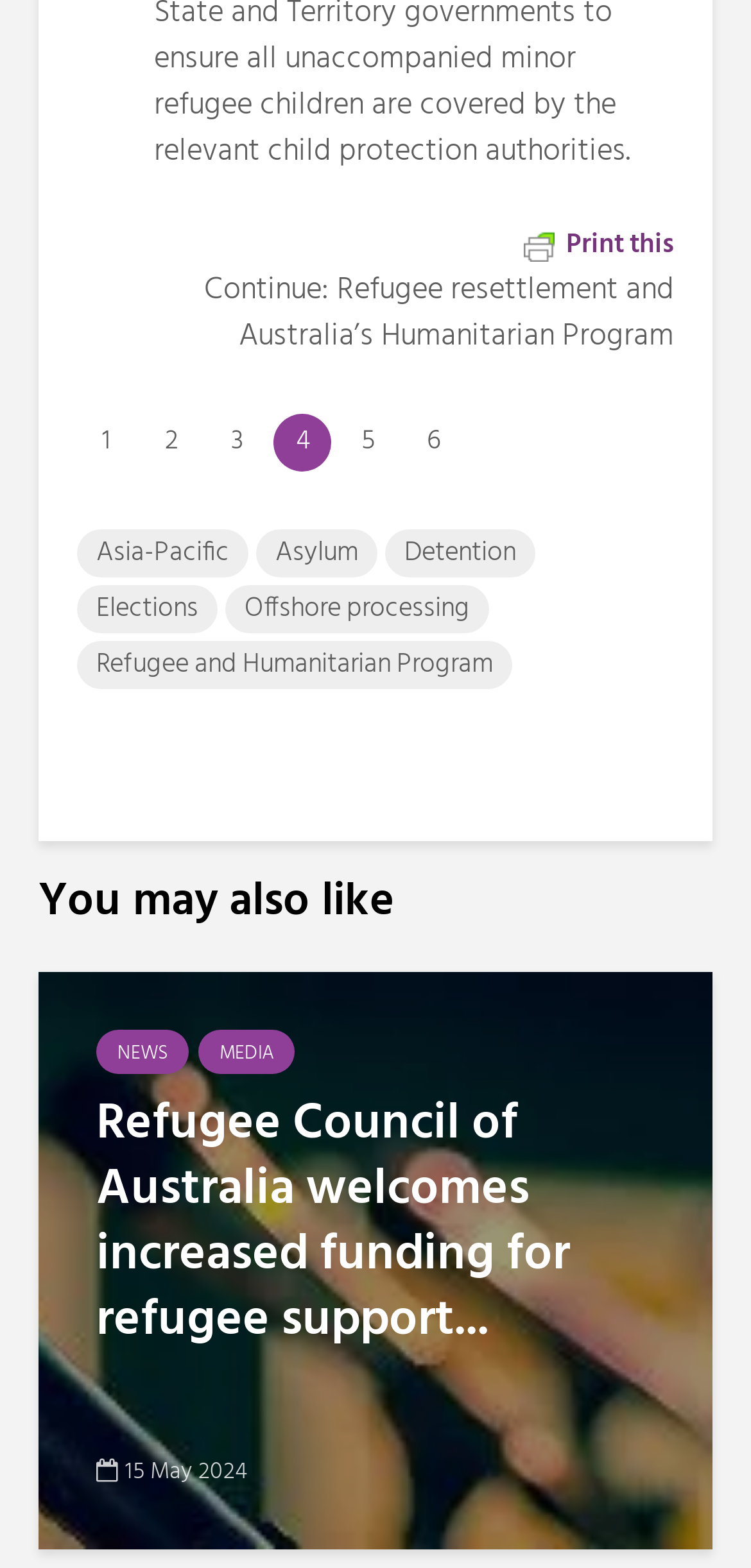How many links are there on the webpage?
Answer the question using a single word or phrase, according to the image.

13